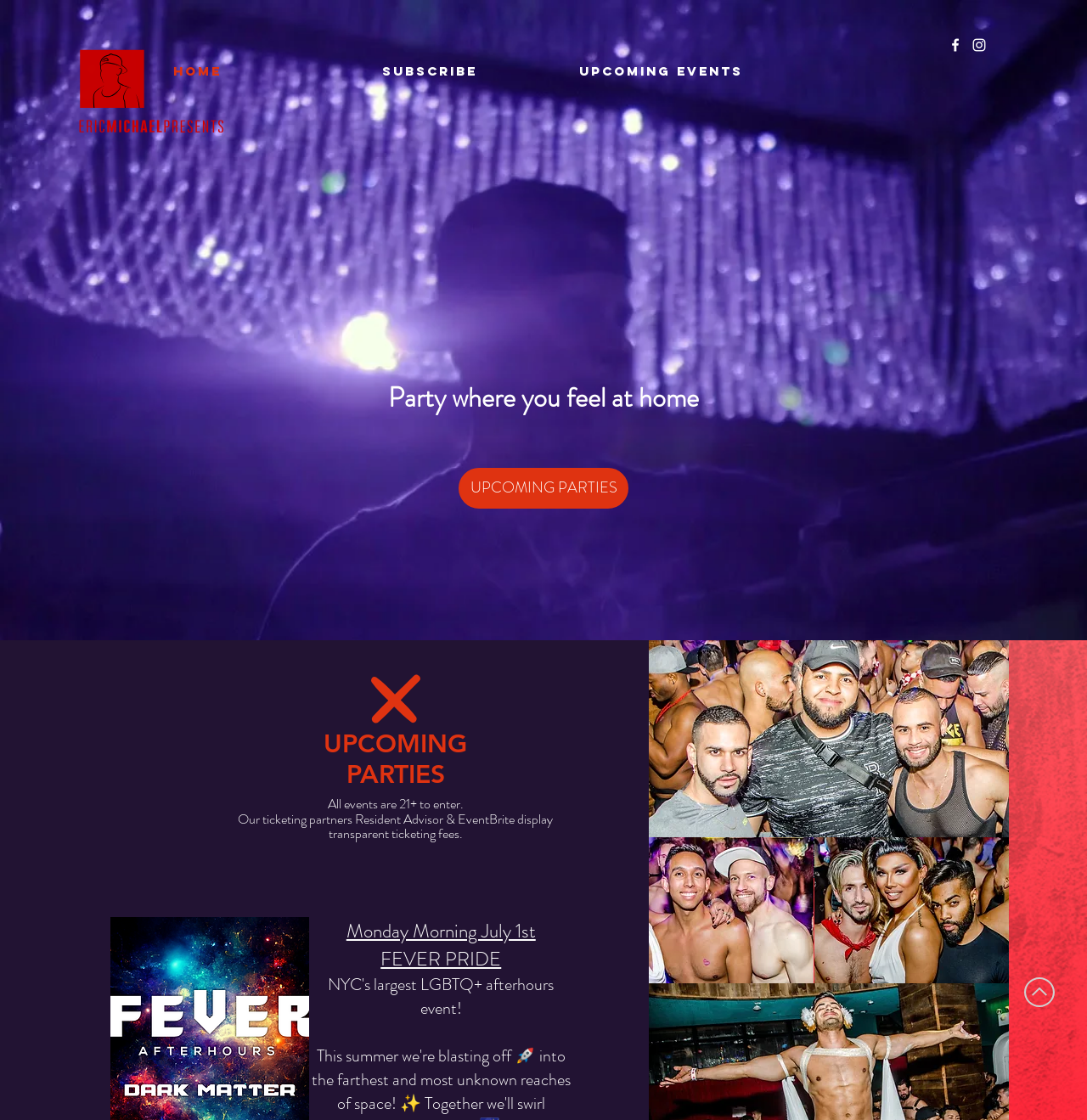Determine the bounding box coordinates of the region I should click to achieve the following instruction: "View upcoming parties". Ensure the bounding box coordinates are four float numbers between 0 and 1, i.e., [left, top, right, bottom].

[0.422, 0.418, 0.578, 0.454]